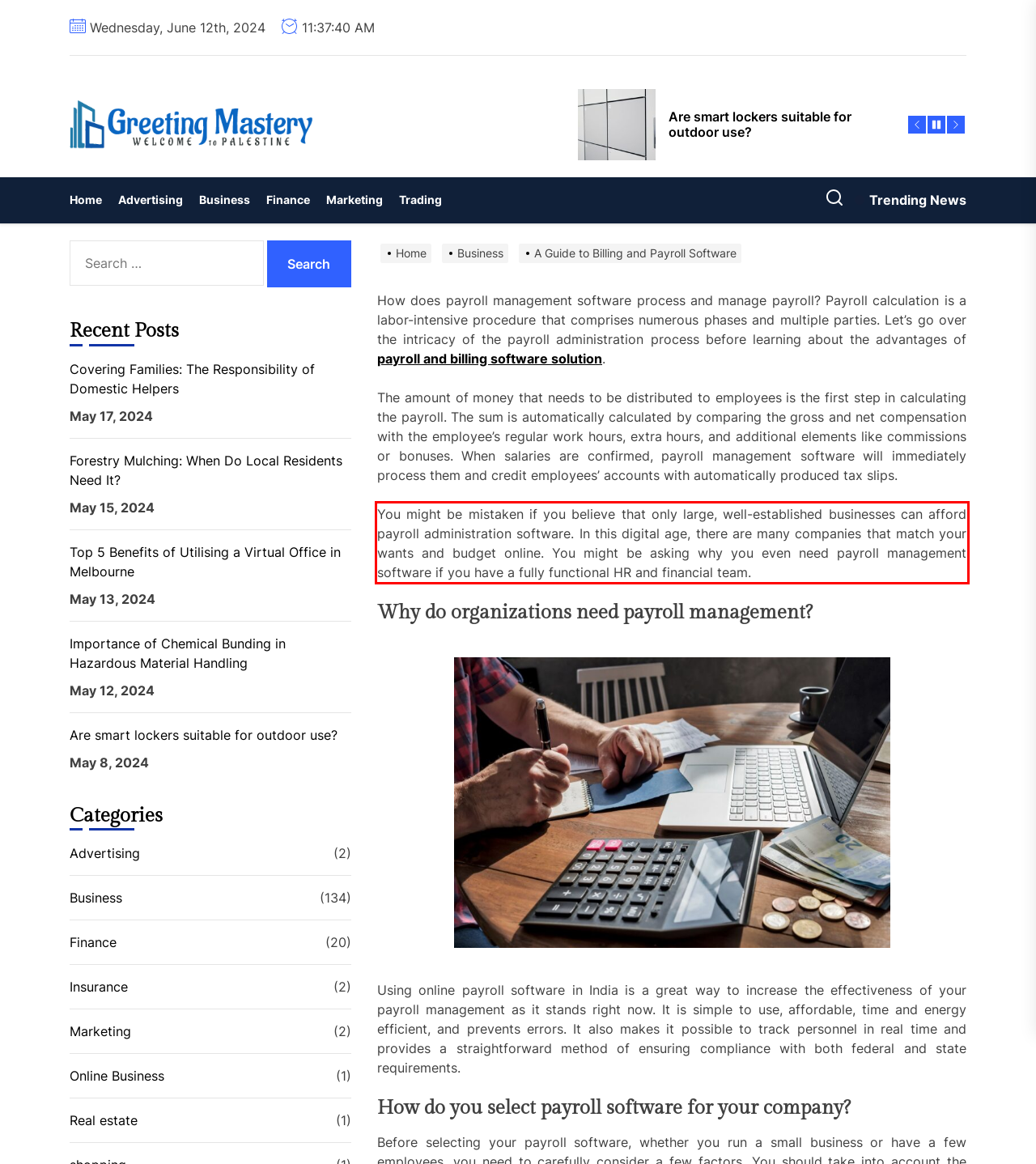Given a screenshot of a webpage, locate the red bounding box and extract the text it encloses.

You might be mistaken if you believe that only large, well-established businesses can afford payroll administration software. In this digital age, there are many companies that match your wants and budget online. You might be asking why you even need payroll management software if you have a fully functional HR and financial team.